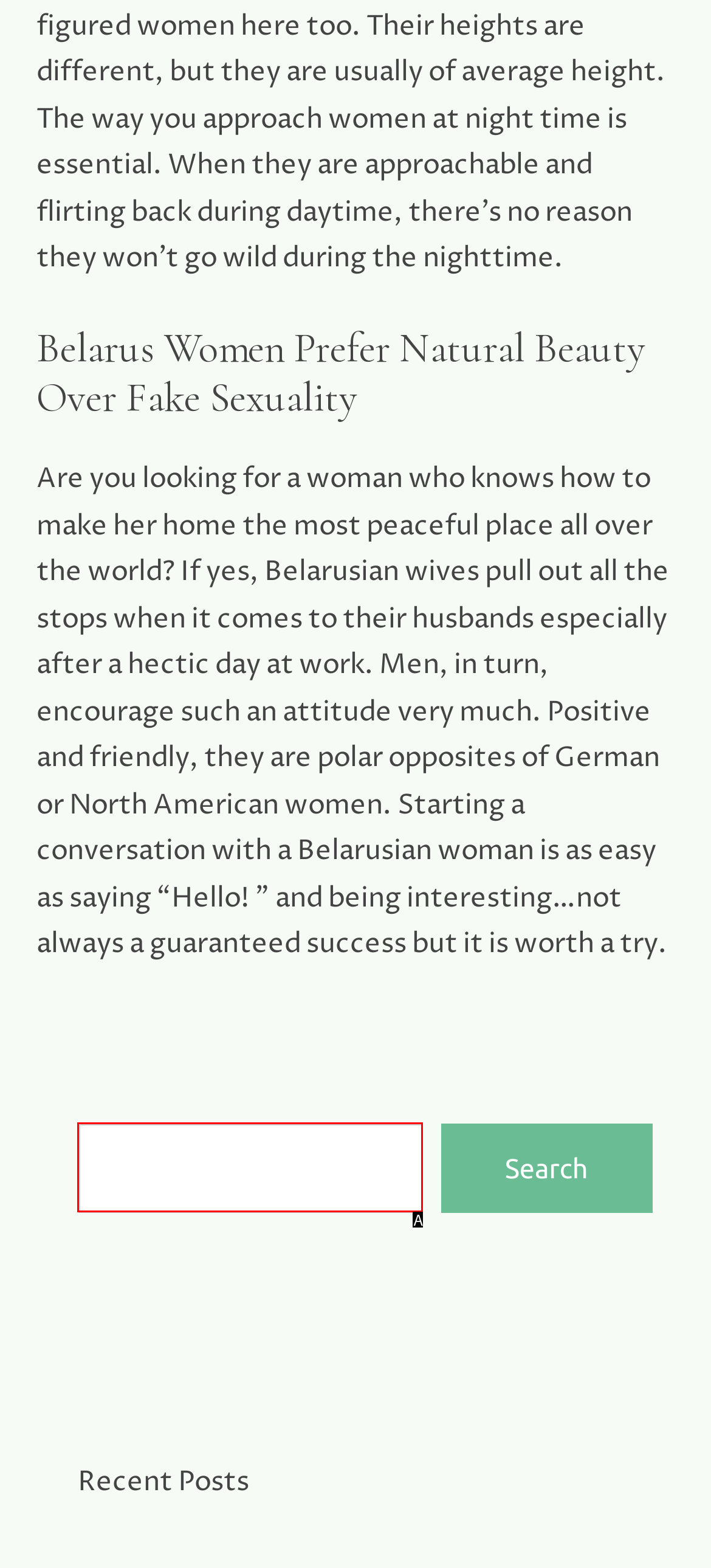Identify which HTML element matches the description: parent_node: Search name="s". Answer with the correct option's letter.

A